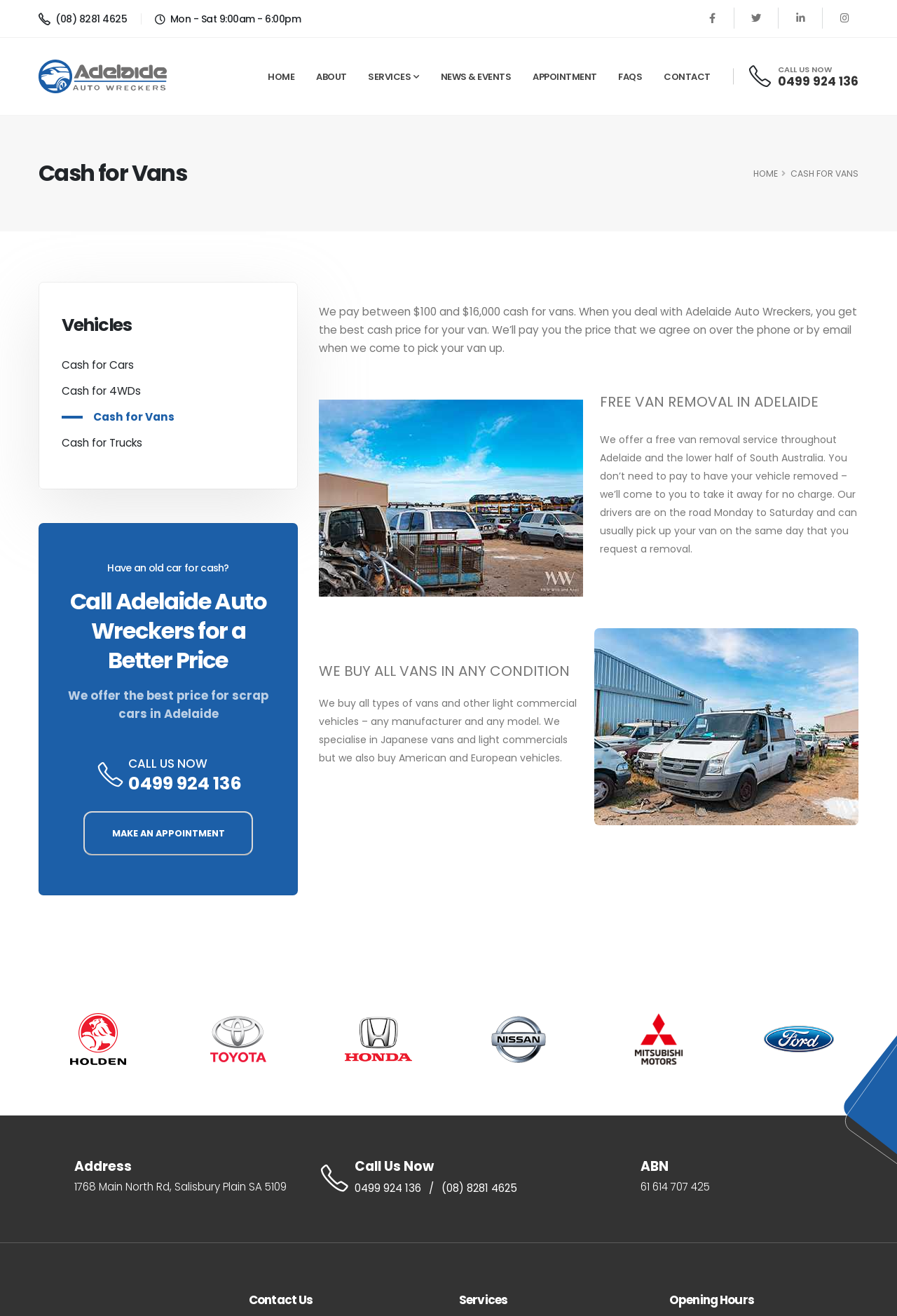What are the operating hours of Adelaide Auto Wreckers?
Observe the image and answer the question with a one-word or short phrase response.

Mon - Sat 9:00am - 6:00pm